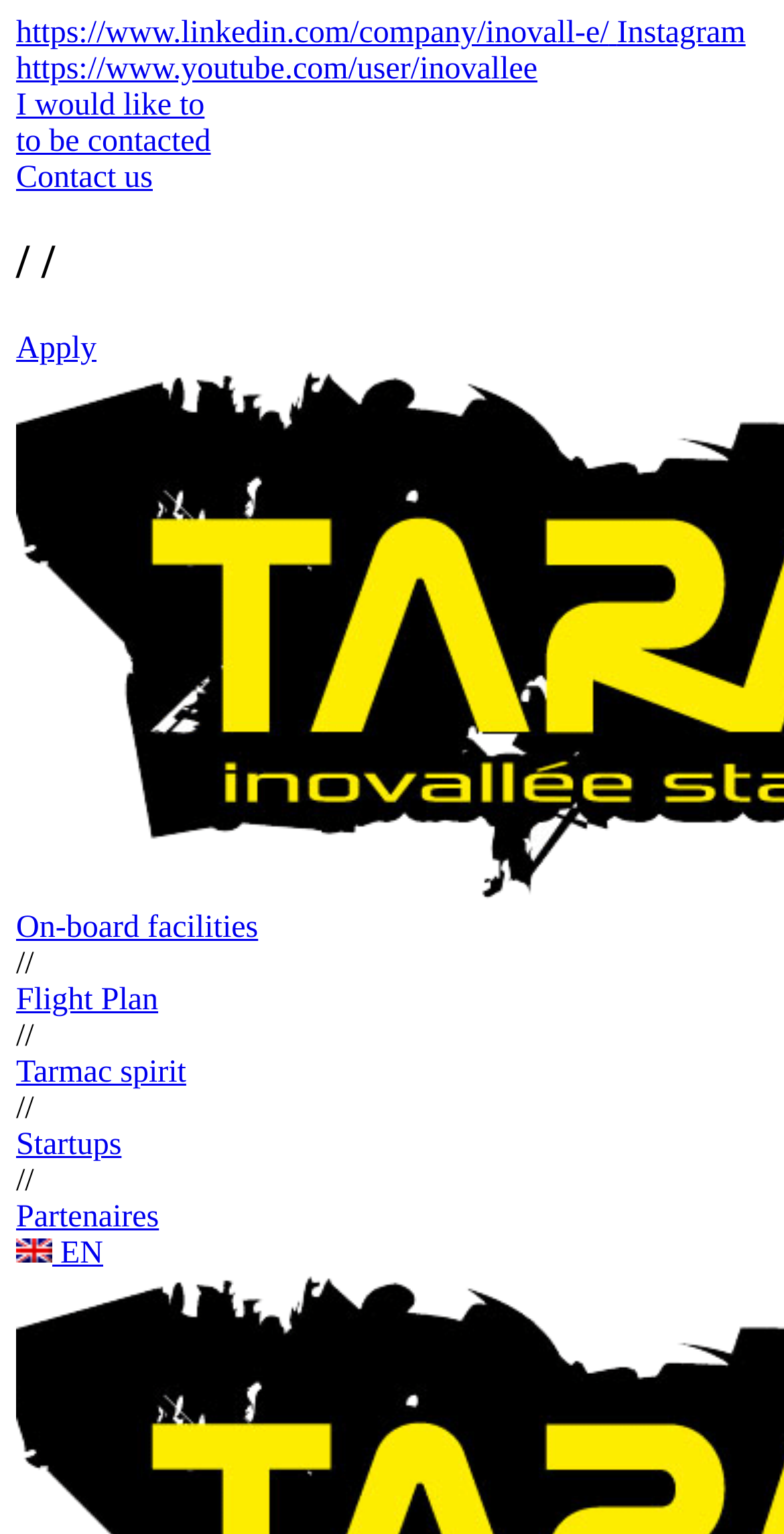Determine the bounding box coordinates for the UI element matching this description: "Contact us".

[0.021, 0.105, 0.195, 0.127]